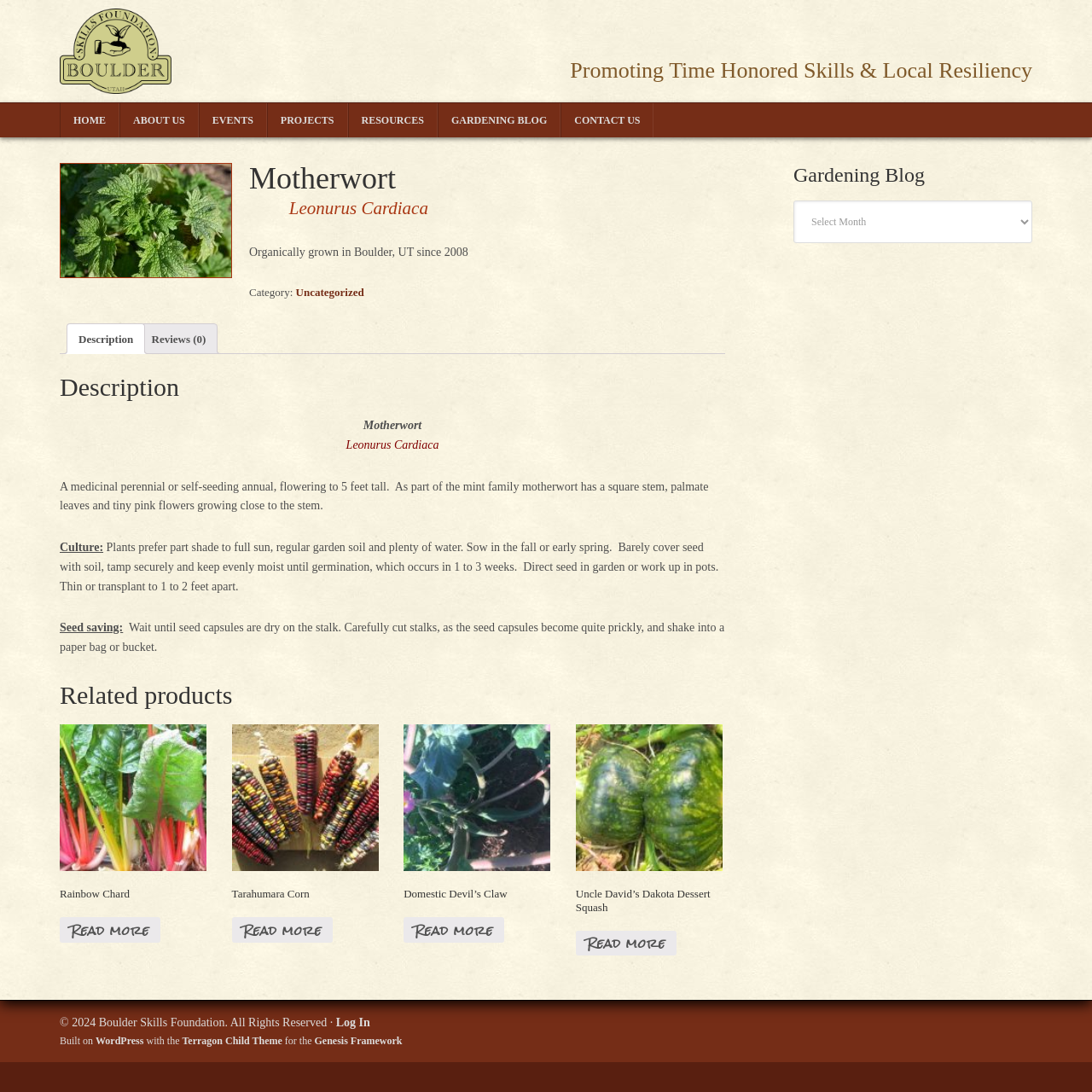Highlight the bounding box coordinates of the element you need to click to perform the following instruction: "Click on the 'HOME' link."

[0.055, 0.095, 0.109, 0.126]